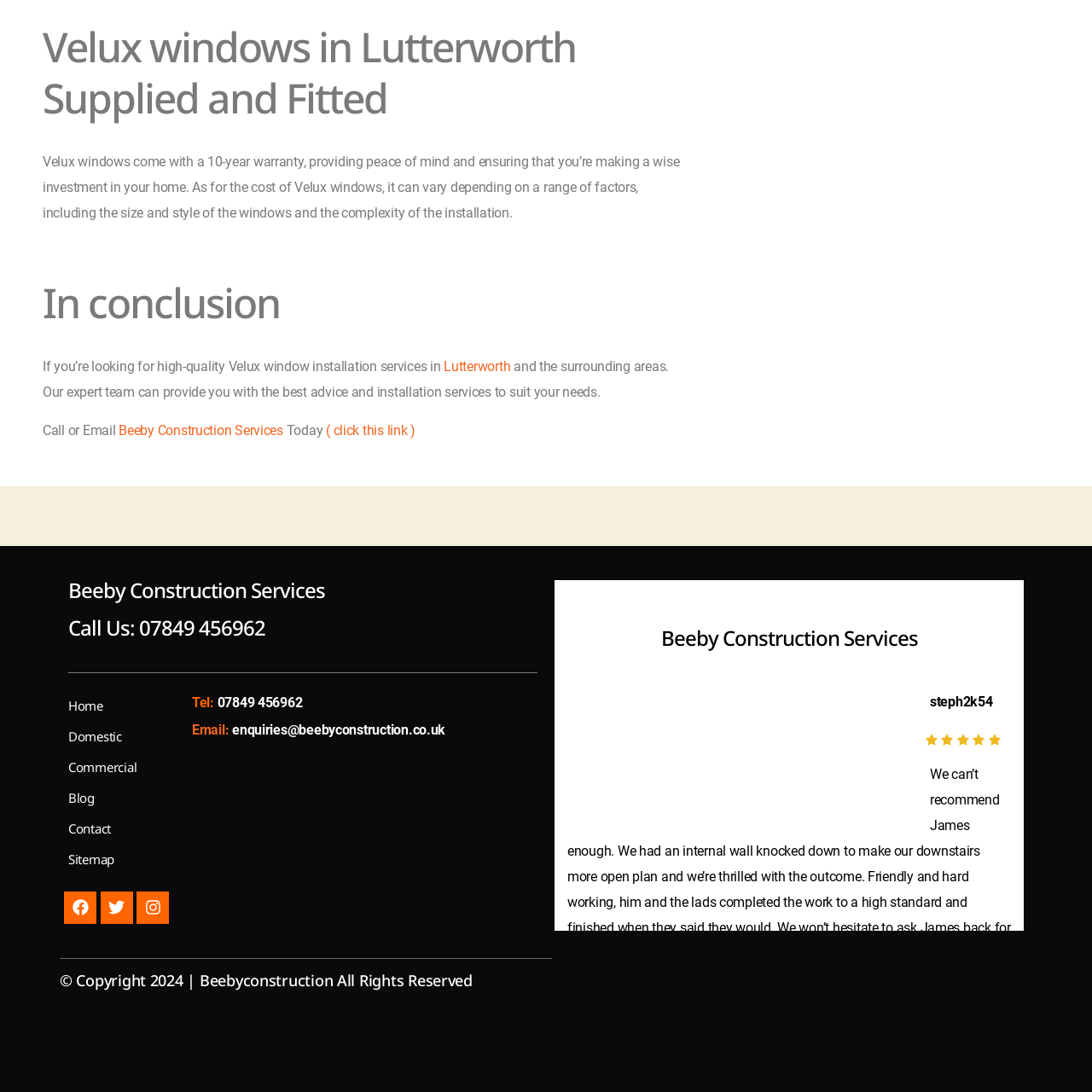Offer a thorough and descriptive summary of the image captured in the red bounding box.

The image showcases a stylized logo of Beeby Construction Services, a company that provides home improvement solutions, including the installation of Velux windows. Positioned prominently within a modern and professional design, the logo reflects the brand's commitment to quality and reliability in construction services. Accompanying the logo is a customer testimonial highlighting positive experiences with their services, emphasizing their professionalism and high standards of work. The layout suggests a focus on client satisfaction and a dedication to transforming living spaces, aimed particularly at potential customers looking for trustworthy home renovations in Lutterworth and surrounding areas.